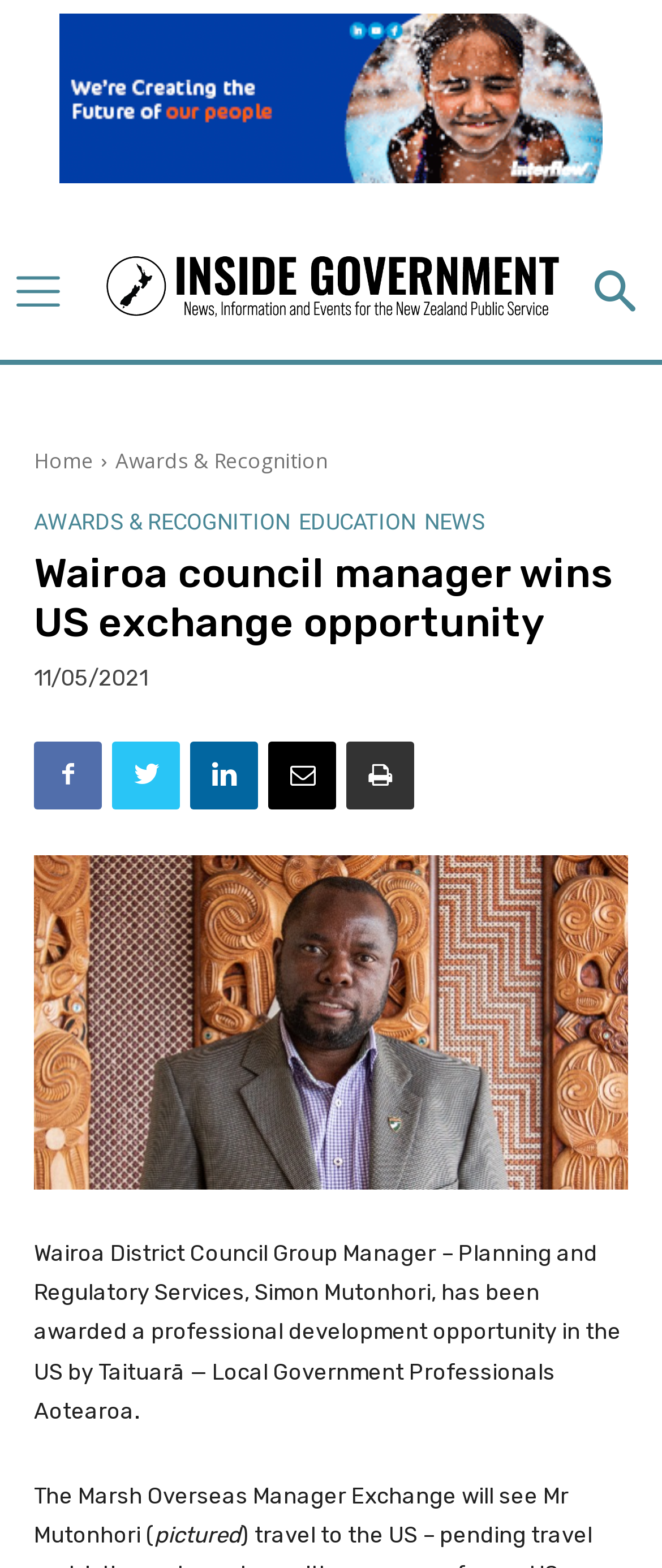Extract the main title from the webpage.

Wairoa council manager wins US exchange opportunity